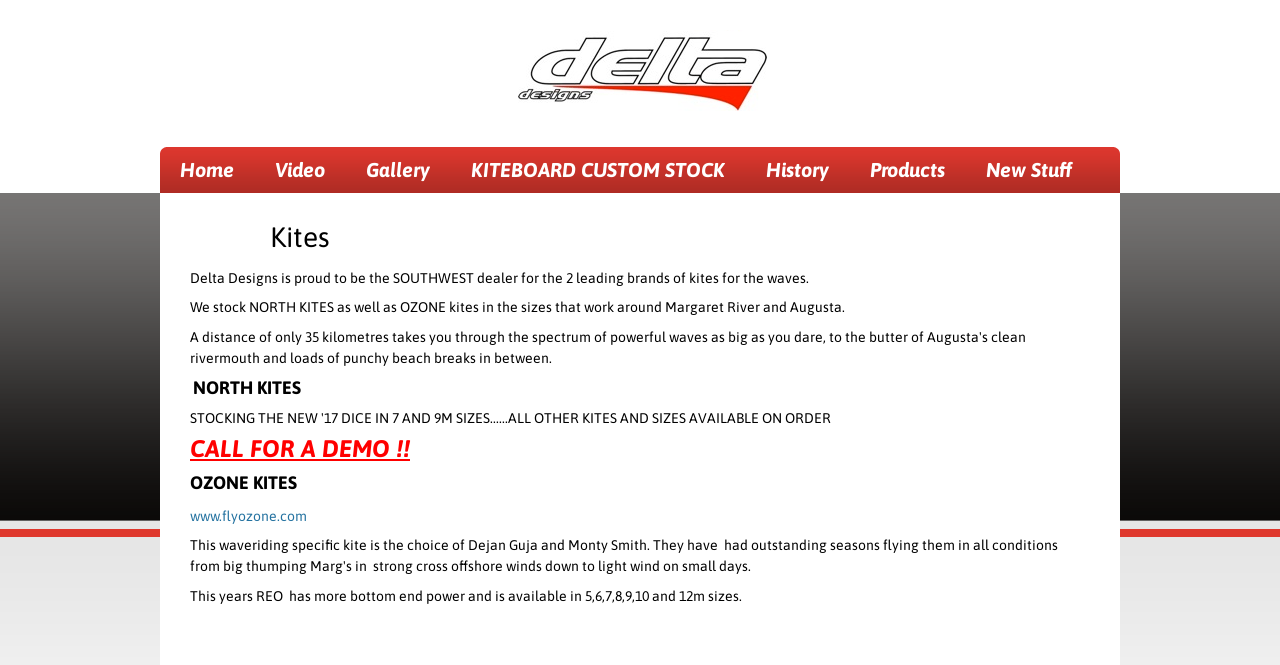Calculate the bounding box coordinates of the UI element given the description: "KITEBOARD CUSTOM STOCK".

[0.352, 0.221, 0.582, 0.29]